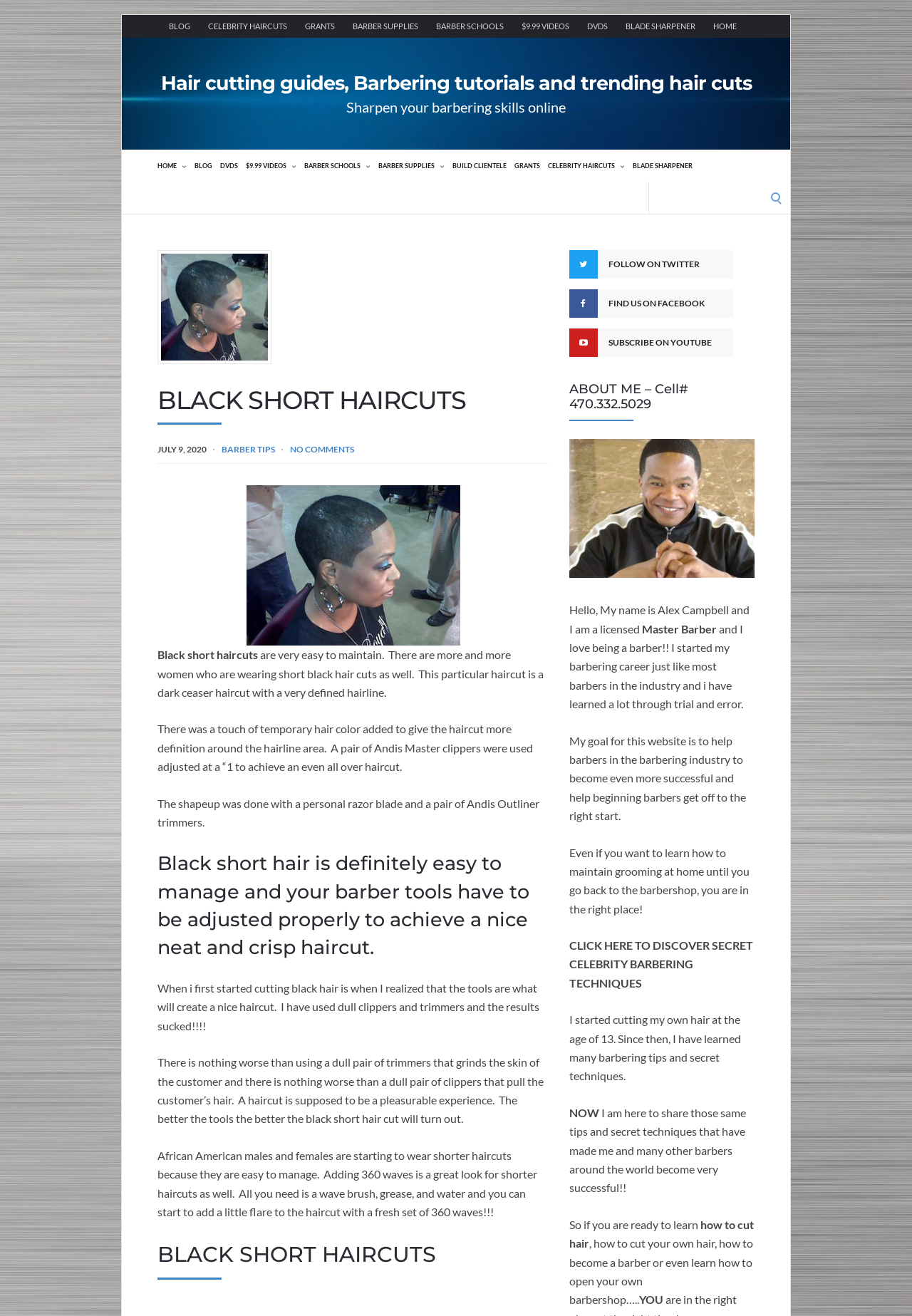Indicate the bounding box coordinates of the element that needs to be clicked to satisfy the following instruction: "Go to barber schools". The coordinates should be four float numbers between 0 and 1, i.e., [left, top, right, bottom].

[0.292, 0.113, 0.342, 0.138]